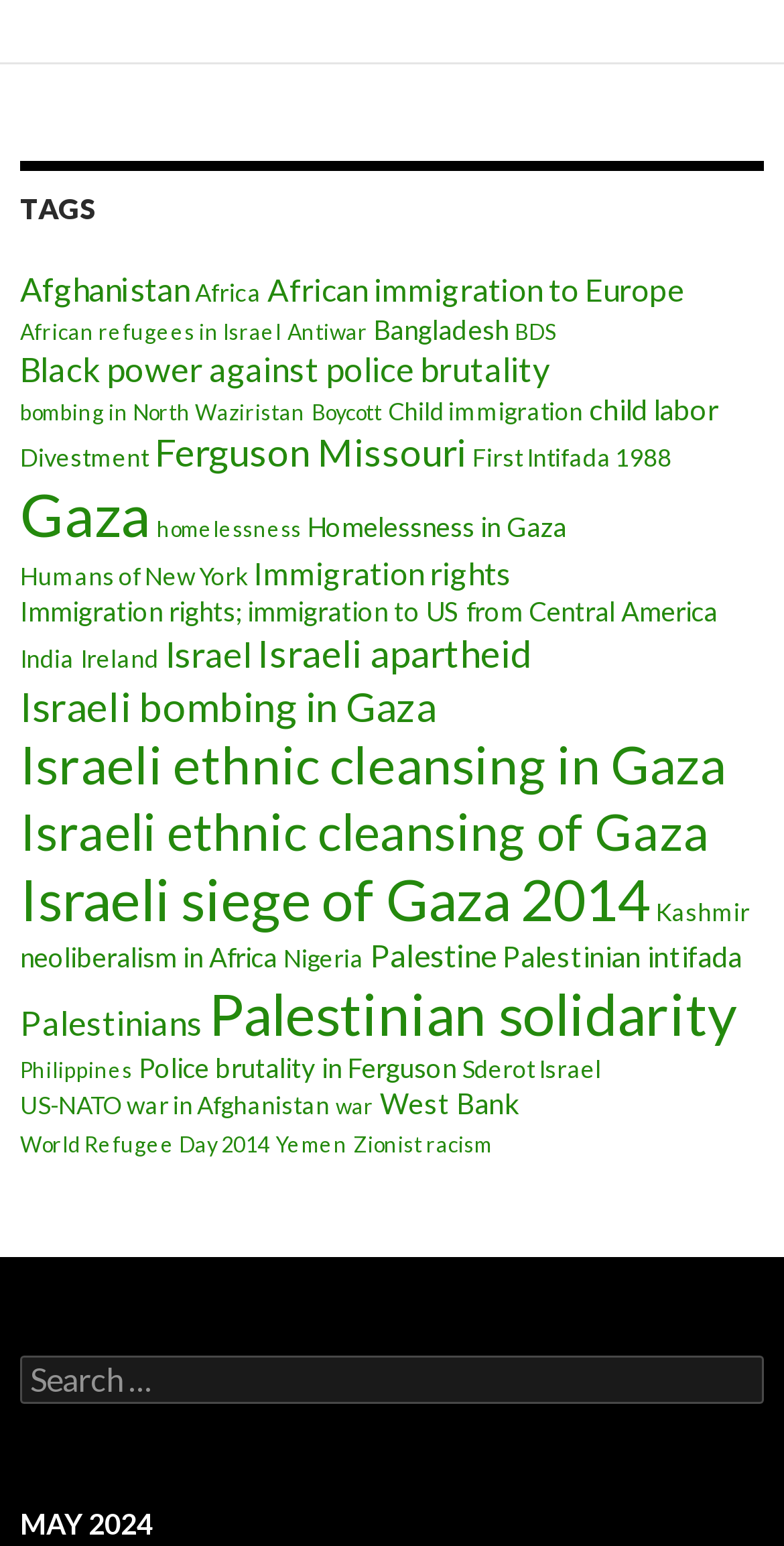Find the bounding box coordinates of the UI element according to this description: "African immigration to Europe".

[0.341, 0.176, 0.872, 0.2]